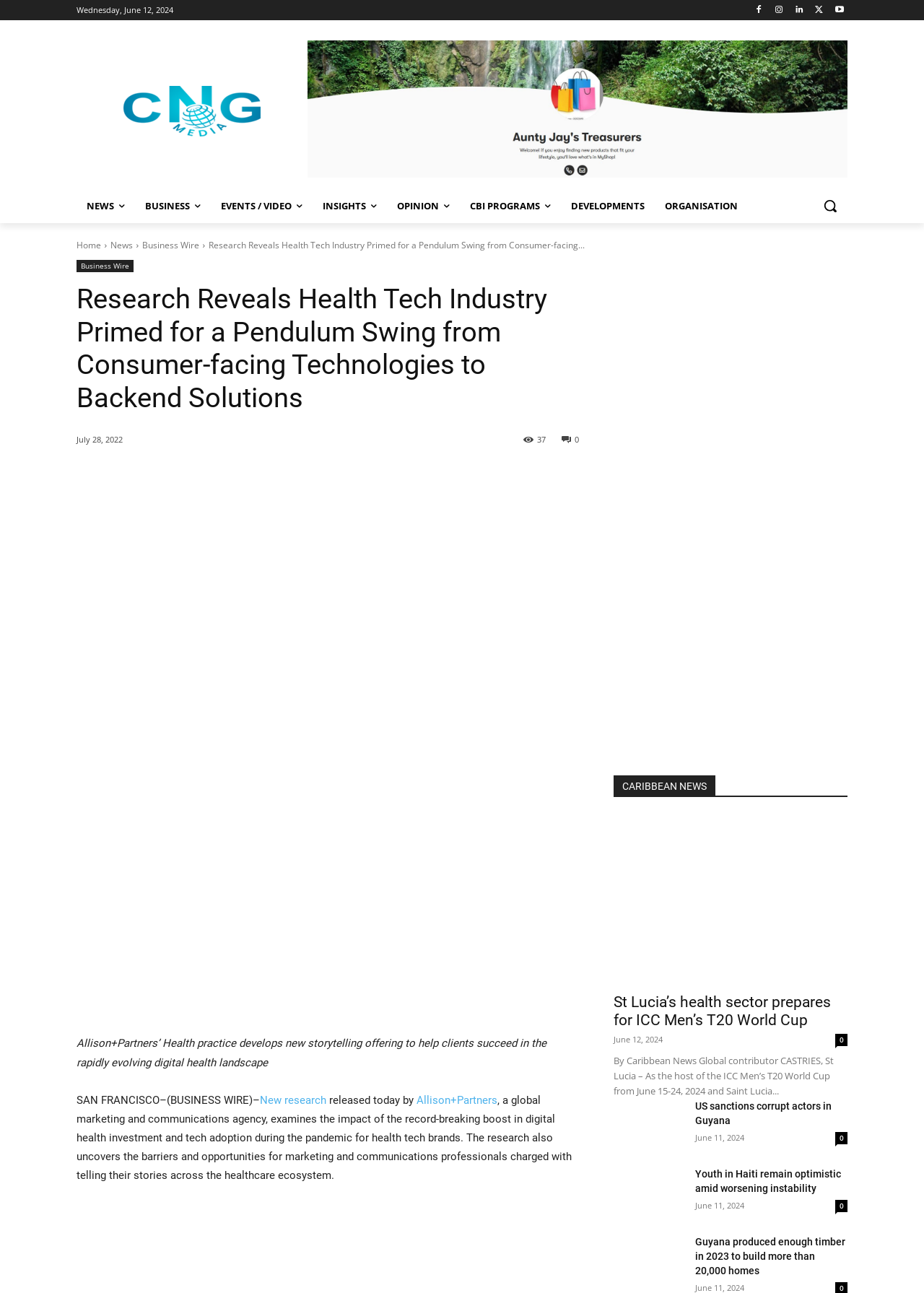Please determine the bounding box coordinates for the UI element described here. Use the format (top-left x, top-left y, bottom-right x, bottom-right y) with values bounded between 0 and 1: Parenting Tips

None